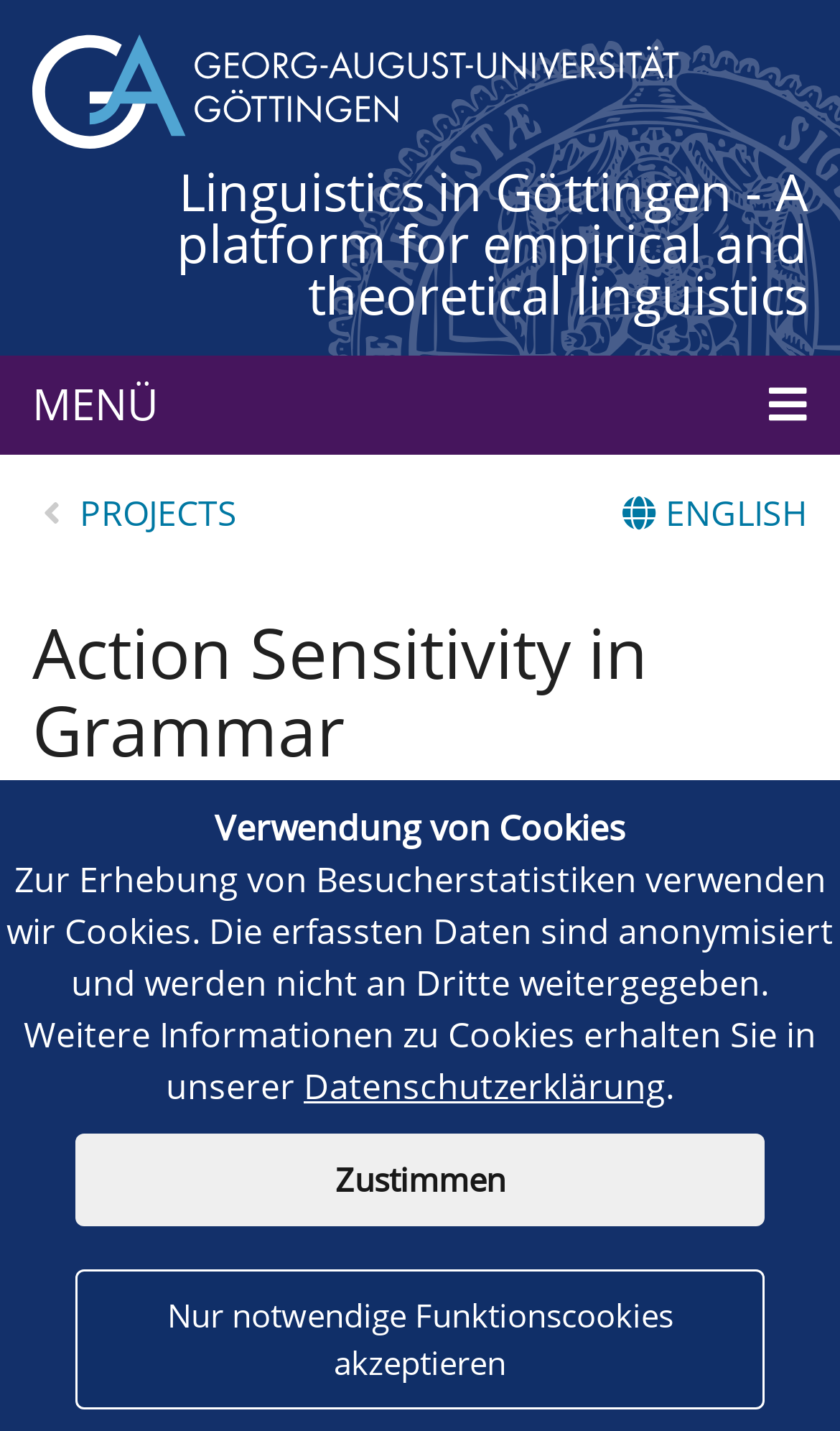Please give a short response to the question using one word or a phrase:
How many radio buttons are there in the search section?

2